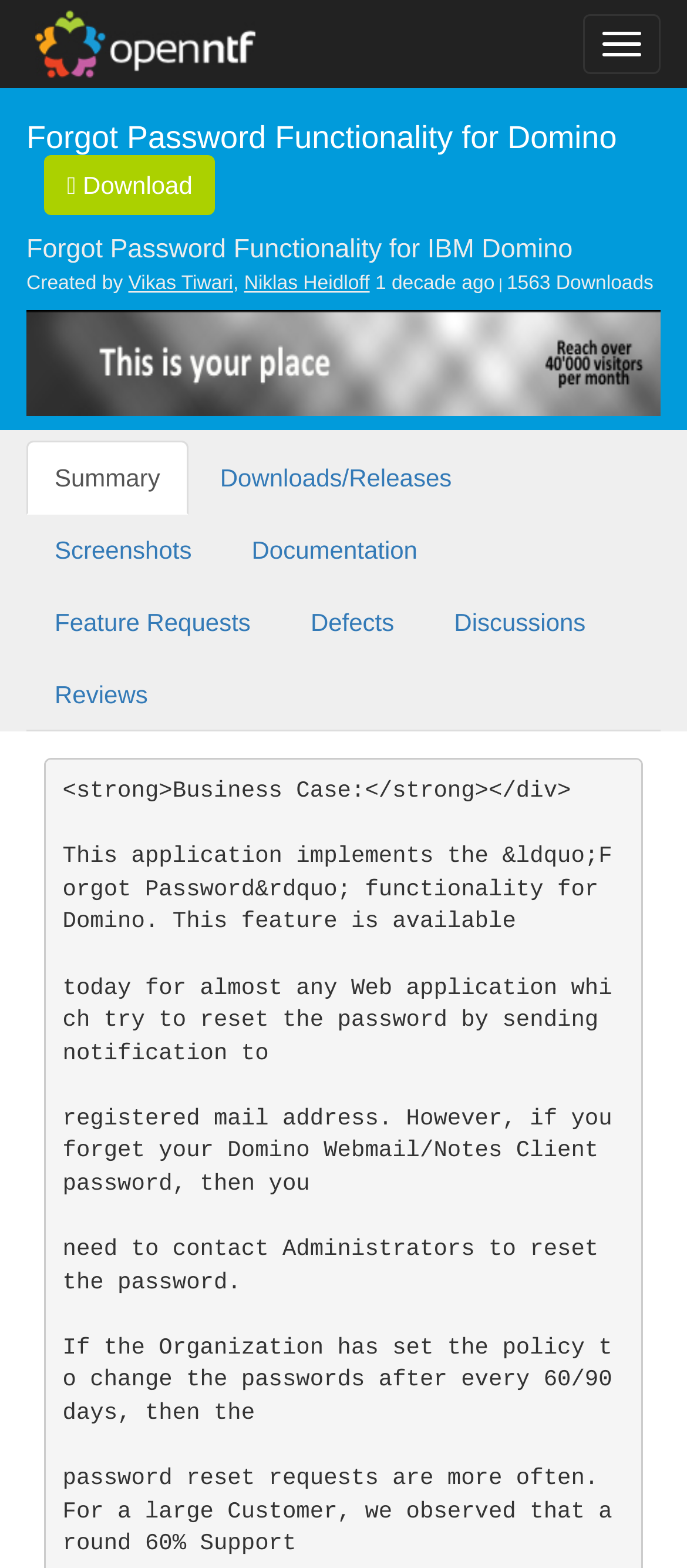Identify the bounding box coordinates for the element you need to click to achieve the following task: "Check the Discussions". The coordinates must be four float values ranging from 0 to 1, formatted as [left, top, right, bottom].

[0.62, 0.373, 0.894, 0.42]